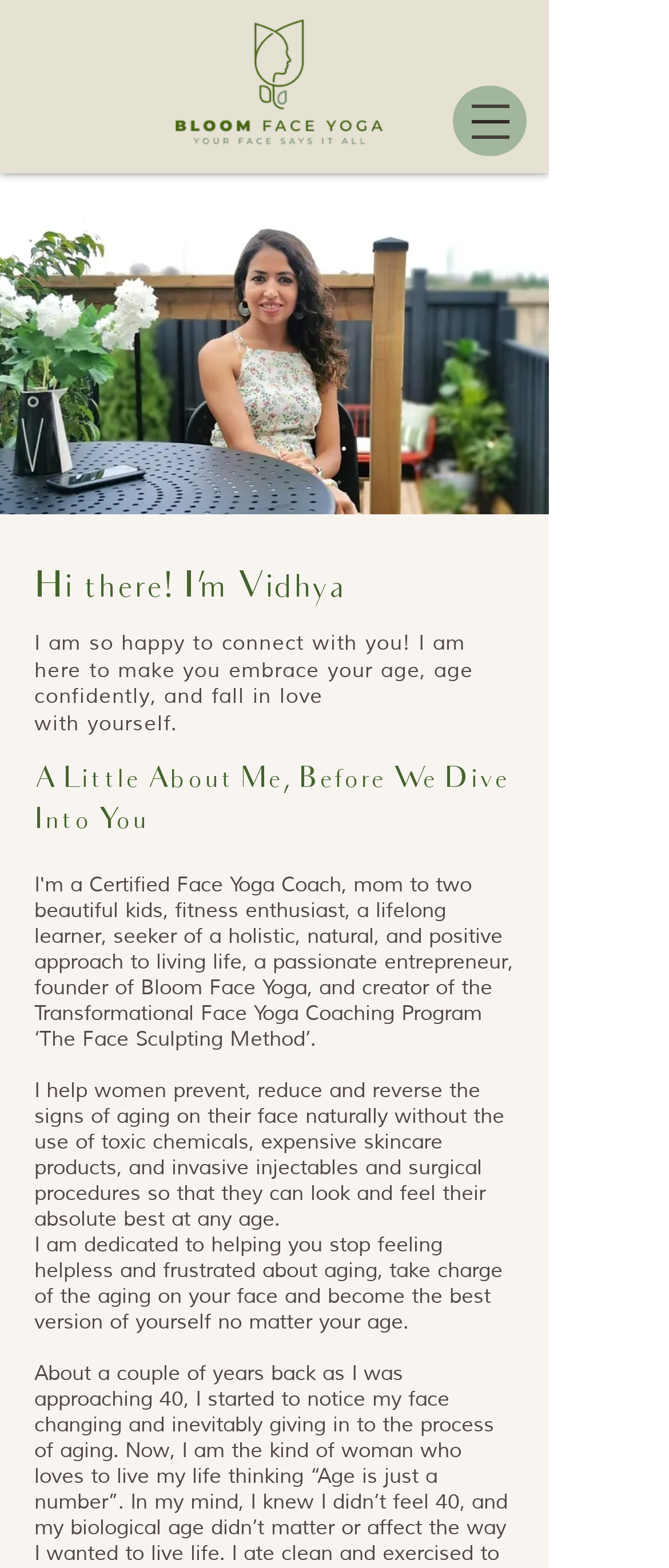Elaborate on the webpage's design and content in a detailed caption.

The webpage is about Bloom Face Yoga, a platform that helps women combat signs of aging on their face naturally. At the top left of the page, there is a link and an image with the text "Bloom Face Yoga". On the top right, there is a button to open a navigation menu. 

Below the navigation button, there is a heading that introduces Vidhya, the person behind Bloom Face Yoga. Following this introduction, there is a paragraph of text that expresses Vidhya's enthusiasm to connect with the visitor and help them embrace their age confidently. 

Further down, there are a few empty headings, and then a main heading that reads "A Little About Me, Before We Dive Into You…". Below this heading, there is a paragraph of text that describes Vidhya's mission to help women prevent, reduce, and reverse signs of aging on their face naturally. 

Another paragraph of text follows, where Vidhya expresses her dedication to helping women take charge of their aging and become the best version of themselves, regardless of their age.